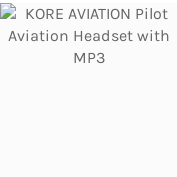Is the headset compatible with MP3 devices?
Based on the screenshot, answer the question with a single word or phrase.

Yes